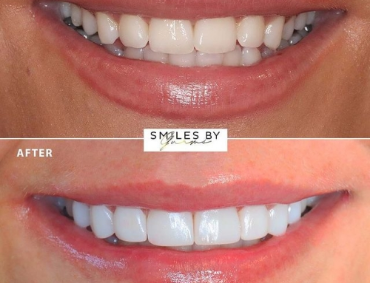What is the difference between the 'Before' and 'After' images?
Using the visual information, respond with a single word or phrase.

The 'After' image has a bright, radiant smile